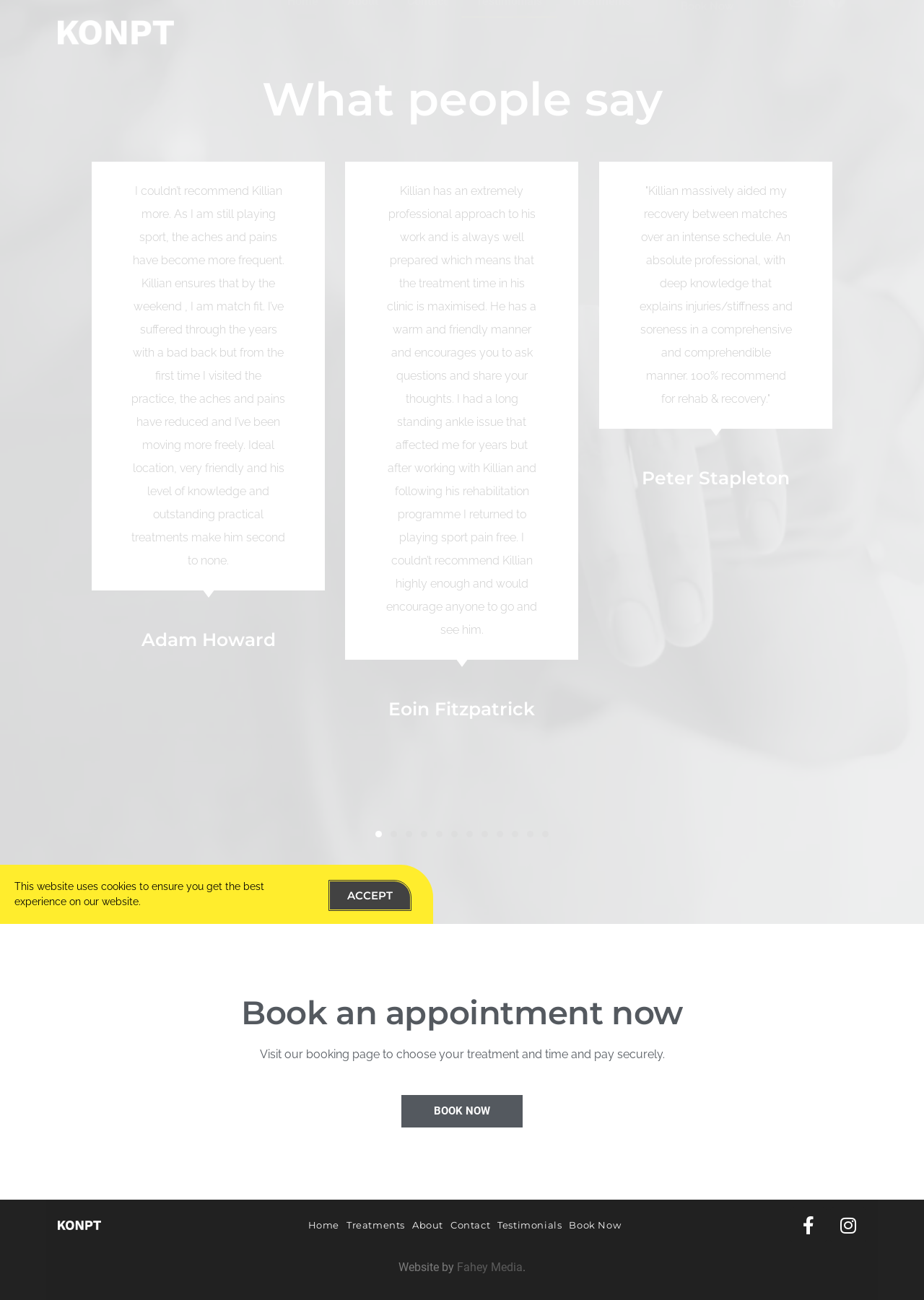Identify and provide the bounding box coordinates of the UI element described: "Instagram". The coordinates should be formatted as [left, top, right, bottom], with each number being a float between 0 and 1.

[0.843, 0.011, 0.882, 0.039]